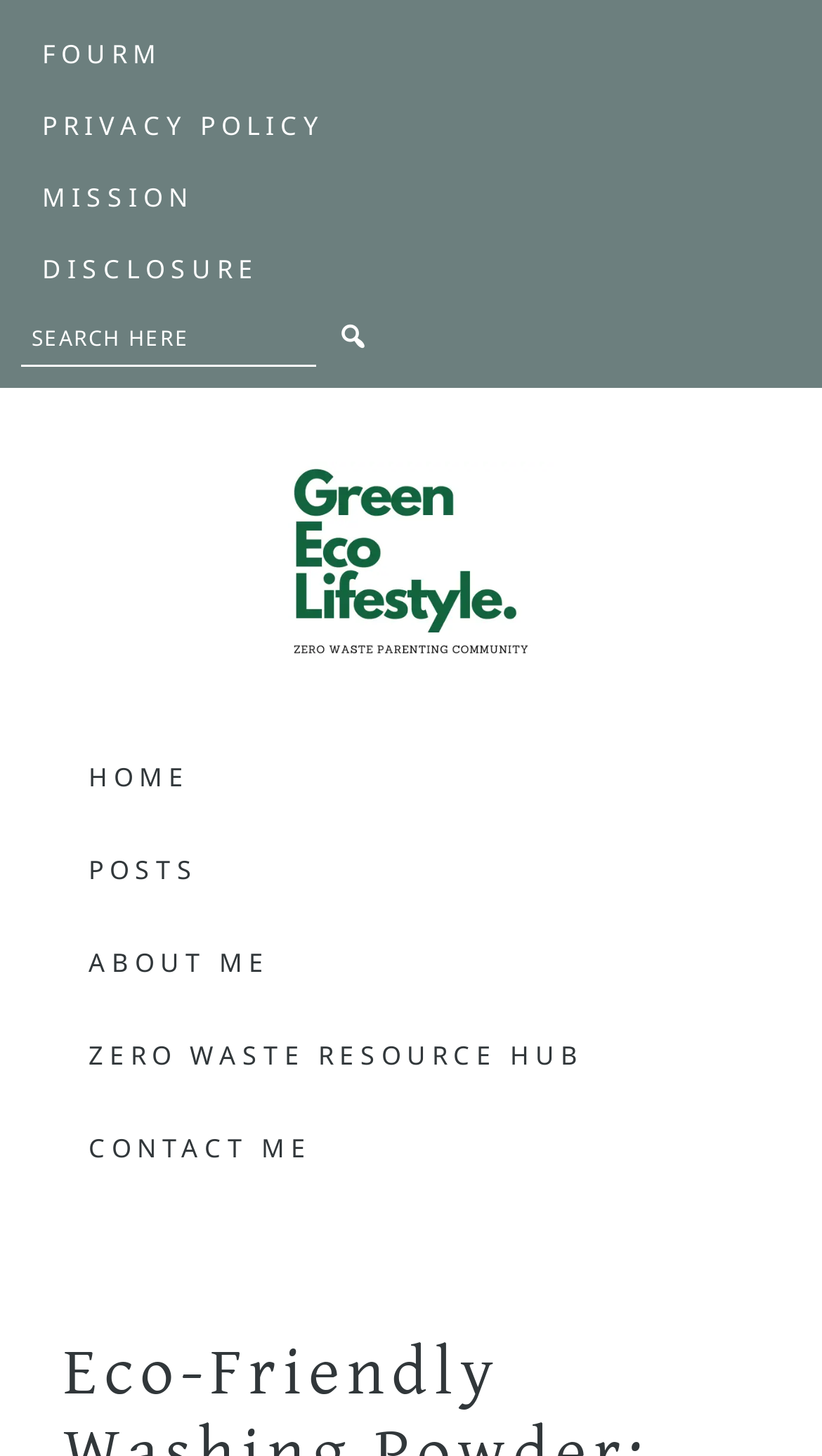From the webpage screenshot, predict the bounding box coordinates (top-left x, top-left y, bottom-right x, bottom-right y) for the UI element described here: Zero Waste Resource Hub

[0.108, 0.702, 0.892, 0.748]